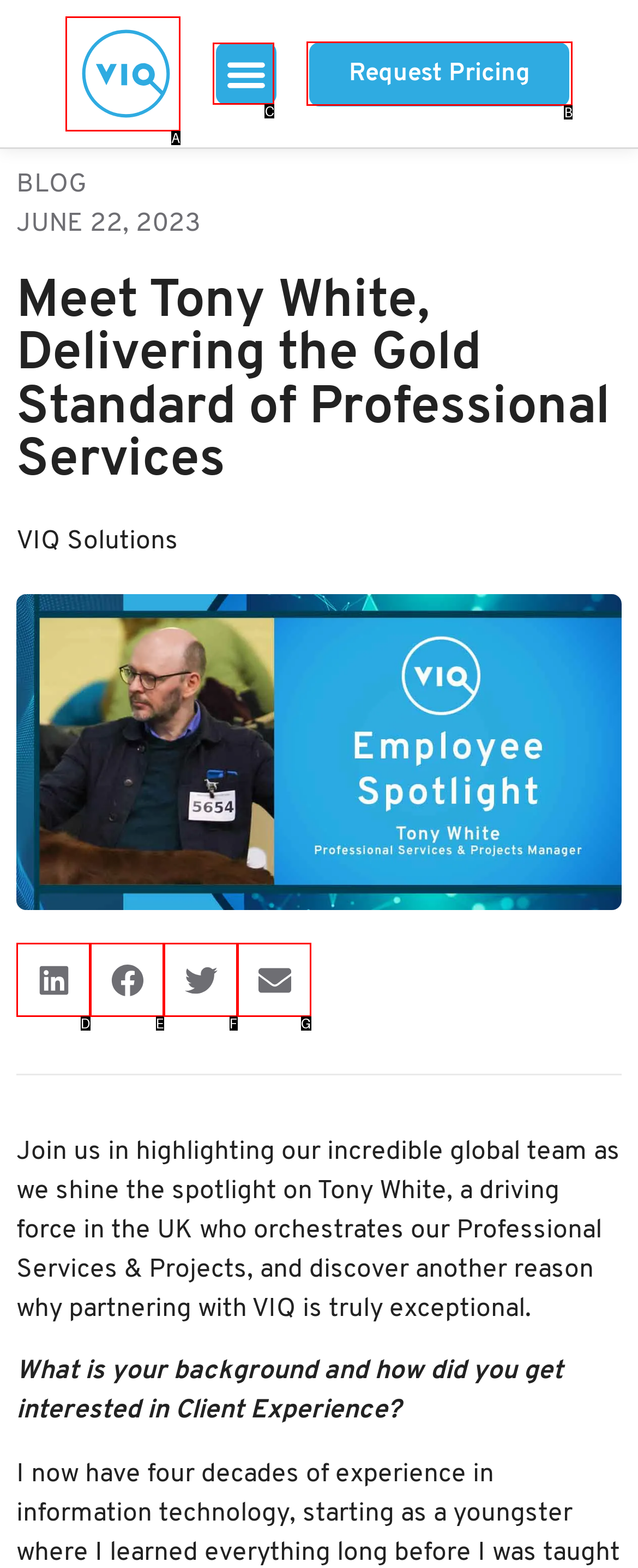Match the HTML element to the description: Menu. Answer with the letter of the correct option from the provided choices.

C